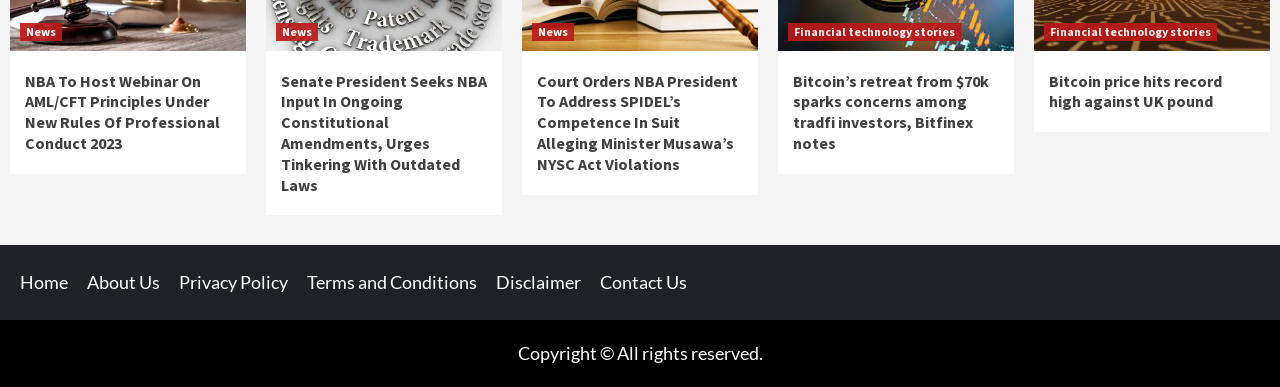Identify the bounding box coordinates for the UI element described as follows: "Privacy Policy". Ensure the coordinates are four float numbers between 0 and 1, formatted as [left, top, right, bottom].

[0.14, 0.701, 0.238, 0.758]